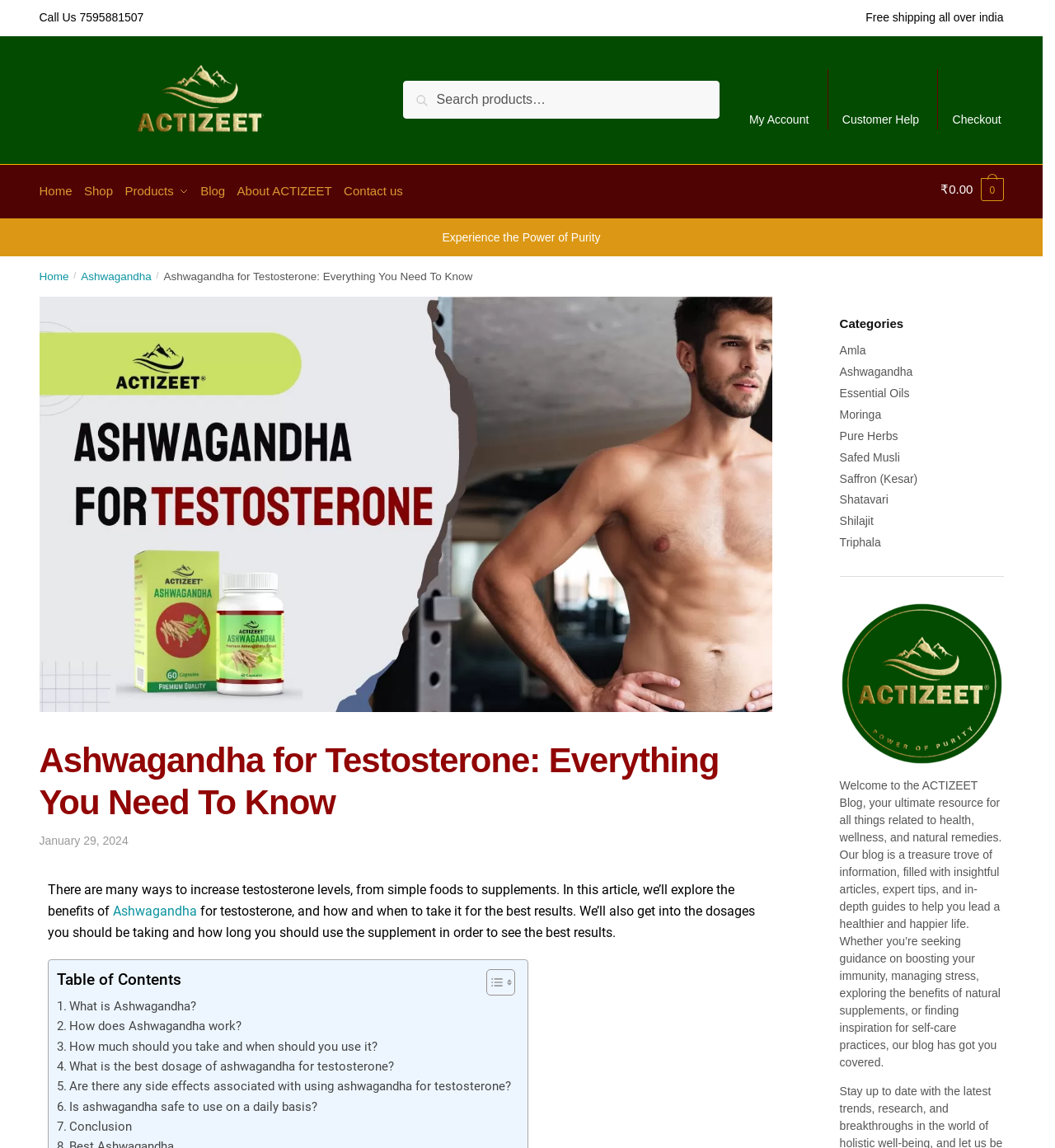Determine the bounding box of the UI component based on this description: "How does Ashwagandha work?". The bounding box coordinates should be four float values between 0 and 1, i.e., [left, top, right, bottom].

[0.054, 0.882, 0.229, 0.899]